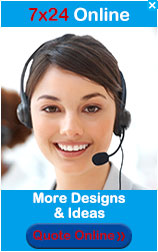What is the color of the banner?
Please provide a comprehensive answer to the question based on the webpage screenshot.

The banner that states '7x24 Online' is in a bold blue color, which grabs the attention of the viewer and emphasizes the availability of support 24/7.